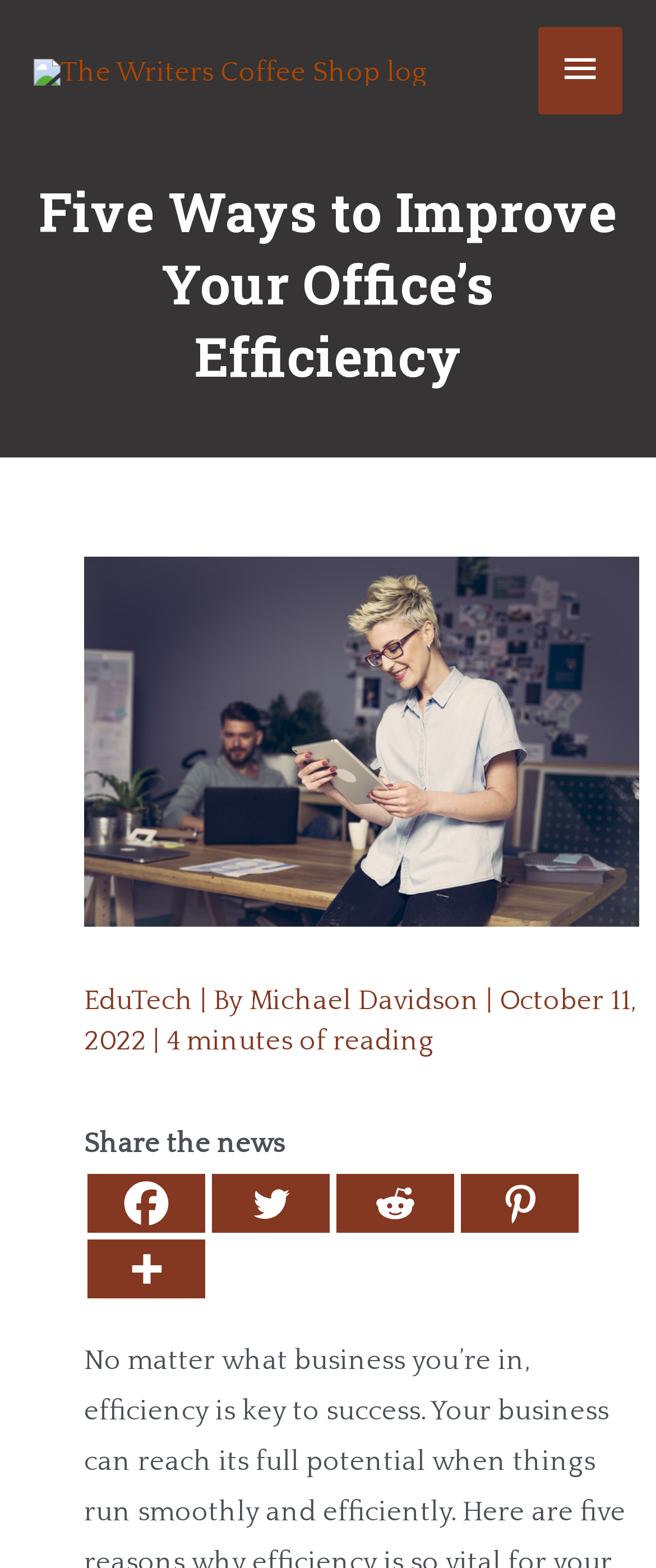Specify the bounding box coordinates for the region that must be clicked to perform the given instruction: "Click on Syrup Product Photographer Delhi Gurgaon Noida".

None